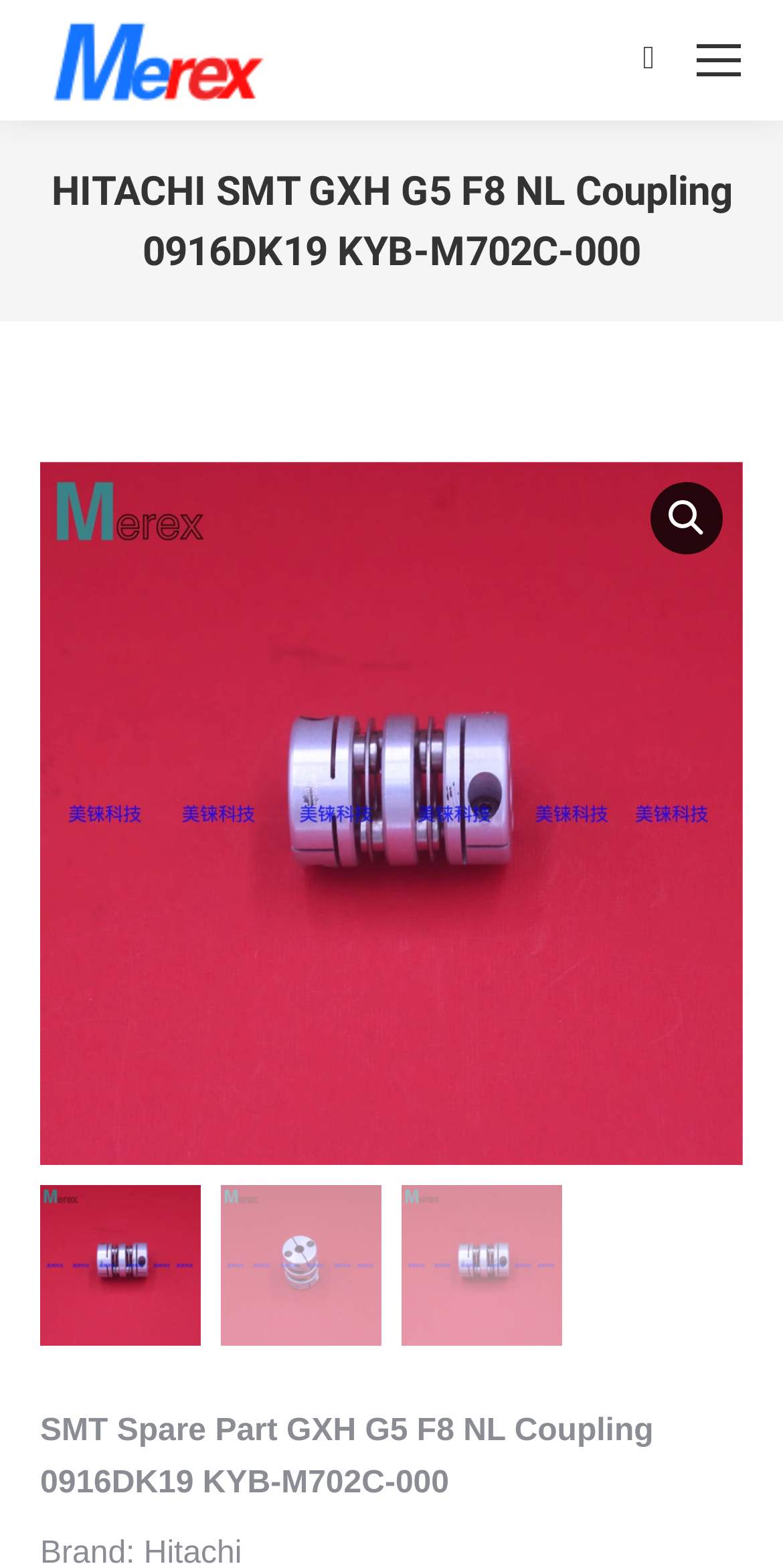Predict the bounding box coordinates of the UI element that matches this description: "alt="🔍"". The coordinates should be in the format [left, top, right, bottom] with each value between 0 and 1.

[0.831, 0.307, 0.923, 0.354]